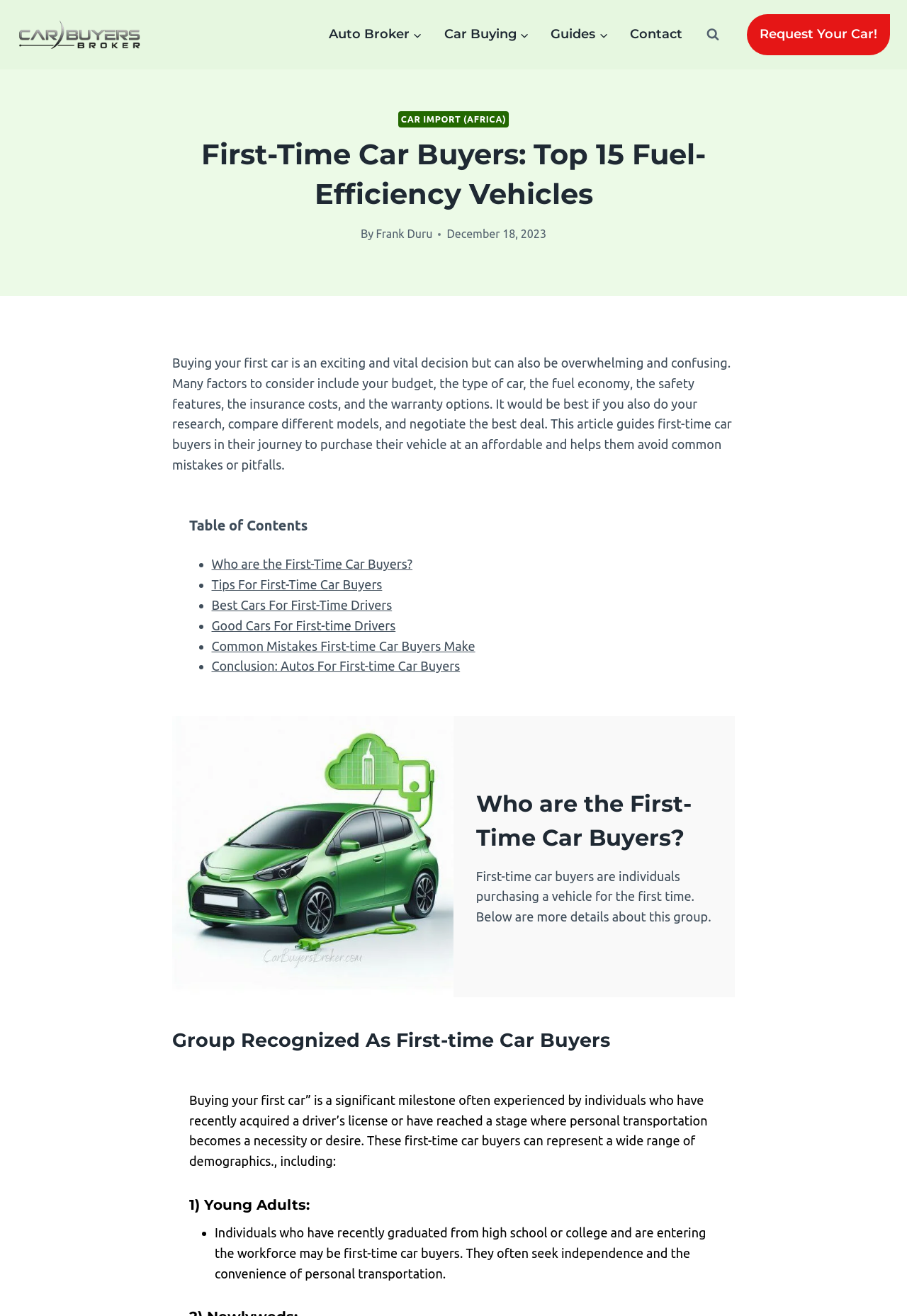Please identify the bounding box coordinates of where to click in order to follow the instruction: "Explore the Table of Contents".

[0.19, 0.378, 0.81, 0.527]